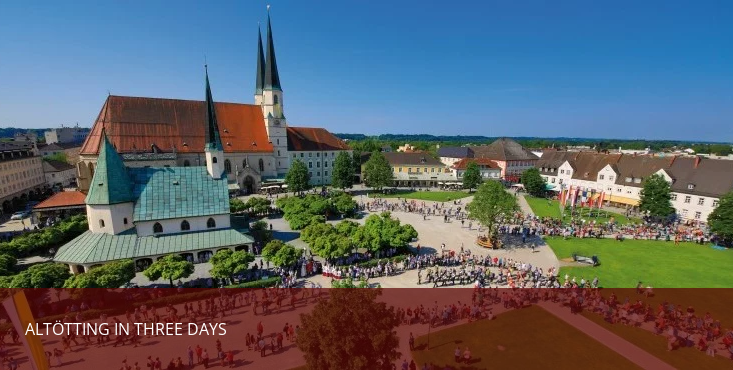What is the likely occasion depicted in the image?
Relying on the image, give a concise answer in one word or a brief phrase.

Festival or special event